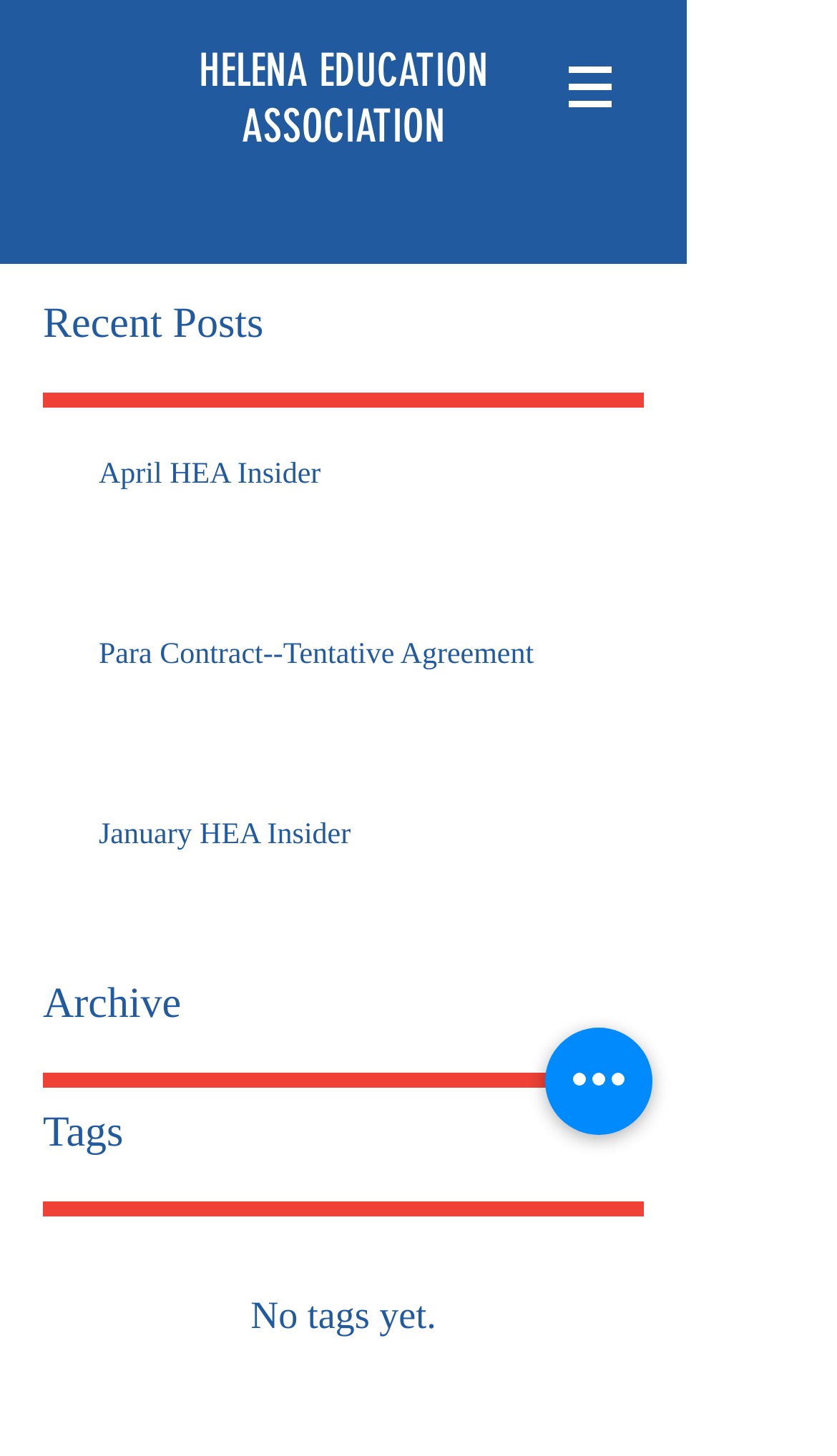Find the bounding box of the UI element described as: "aria-label="Quick actions"". The bounding box coordinates should be given as four float values between 0 and 1, i.e., [left, top, right, bottom].

[0.651, 0.706, 0.779, 0.779]